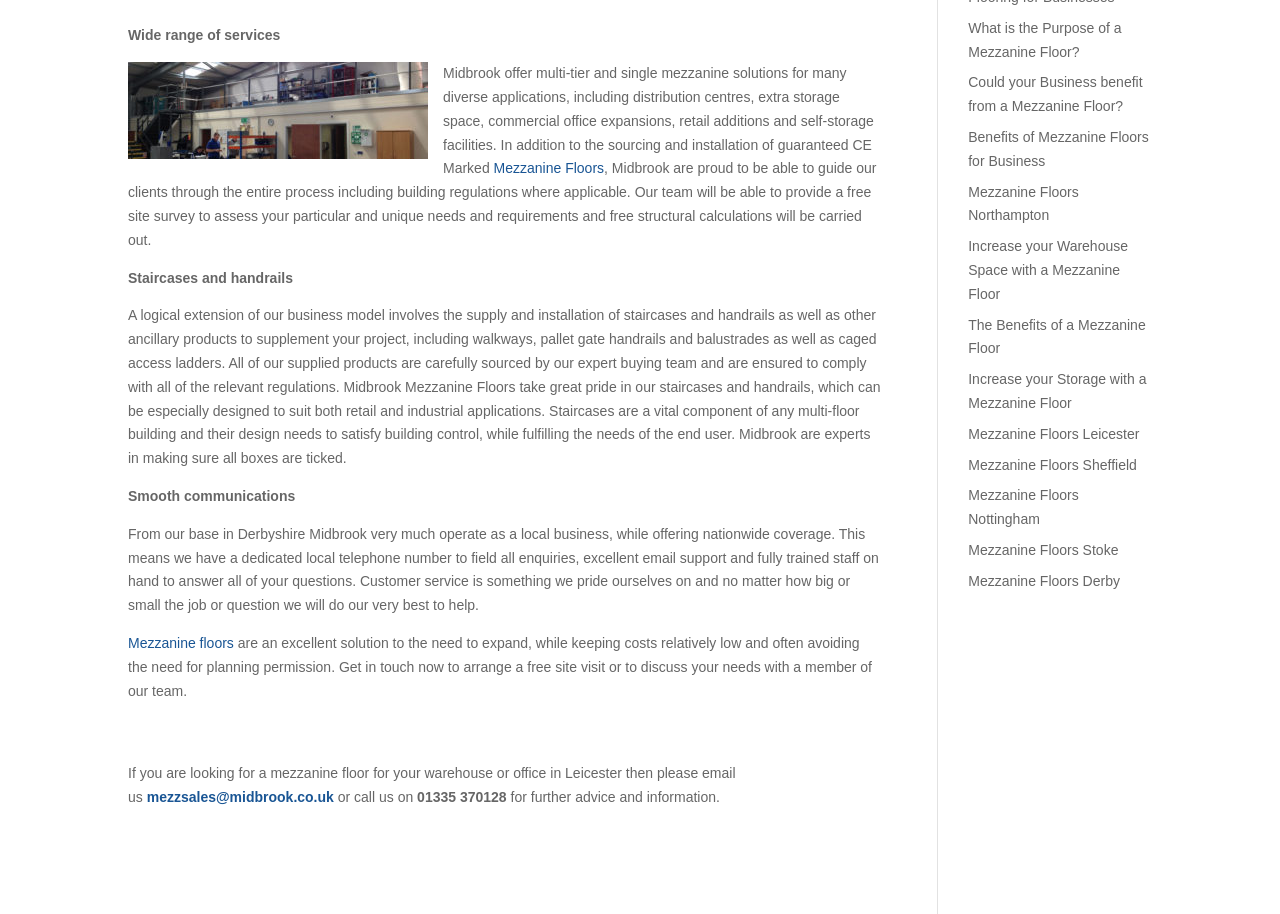Please determine the bounding box coordinates, formatted as (top-left x, top-left y, bottom-right x, bottom-right y), with all values as floating point numbers between 0 and 1. Identify the bounding box of the region described as: Mezzanine Floors Northampton

[0.756, 0.065, 0.843, 0.109]